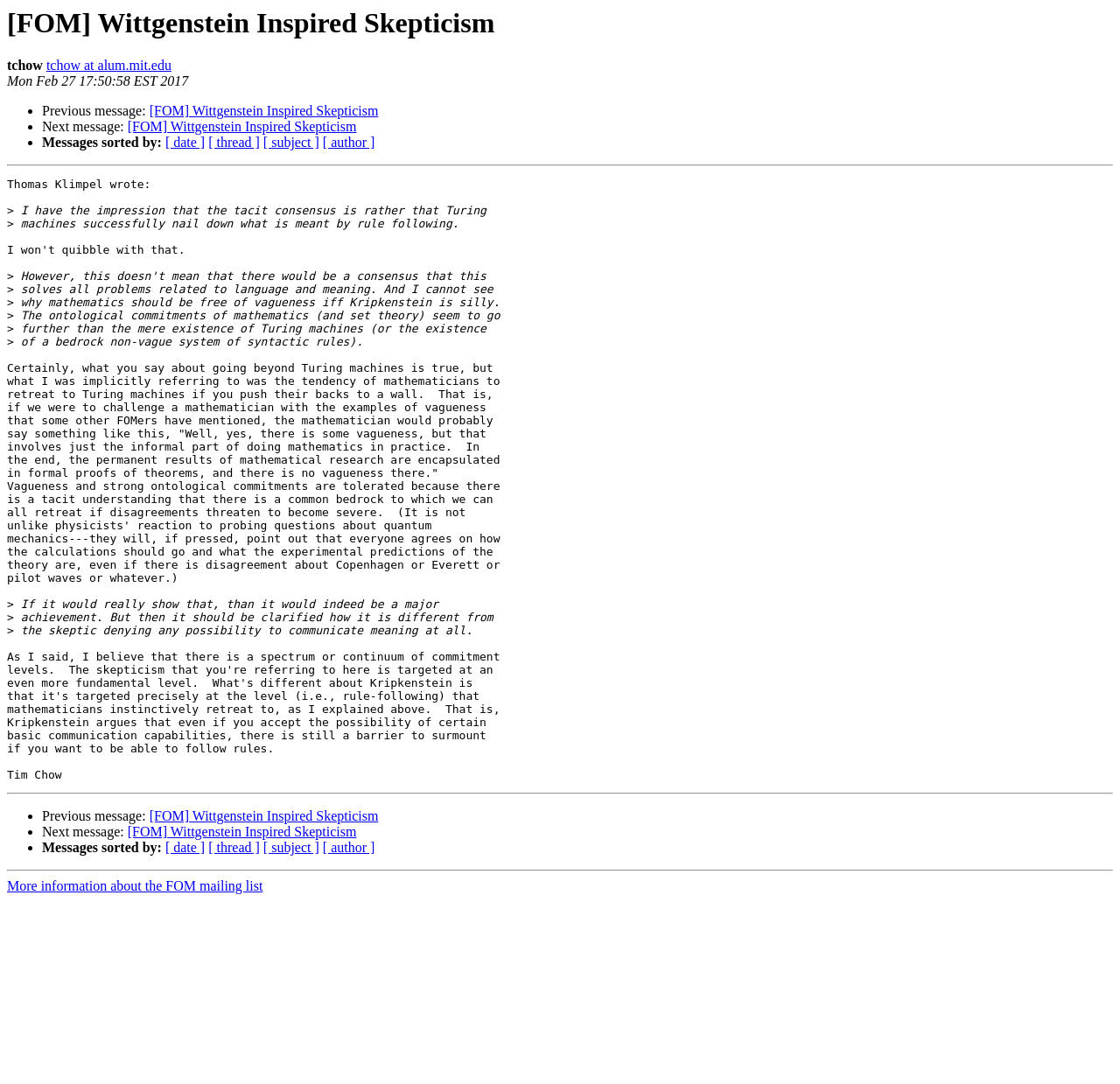Show the bounding box coordinates for the element that needs to be clicked to execute the following instruction: "View previous message". Provide the coordinates in the form of four float numbers between 0 and 1, i.e., [left, top, right, bottom].

[0.041, 0.054, 0.153, 0.067]